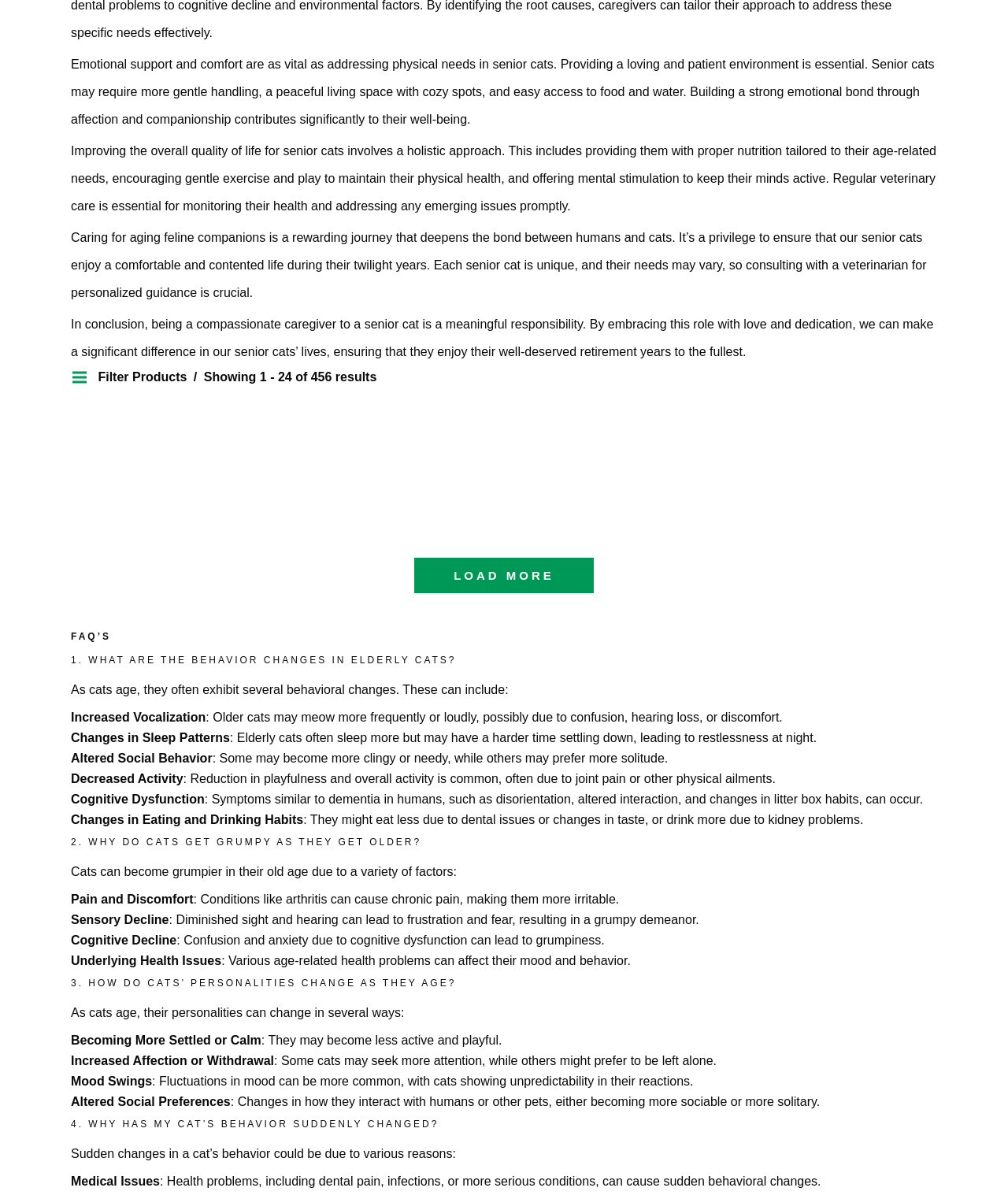Please determine the bounding box coordinates of the element to click on in order to accomplish the following task: "Add this product to my wishlist". Ensure the coordinates are four float numbers ranging from 0 to 1, i.e., [left, top, right, bottom].

[0.231, 0.373, 0.255, 0.393]